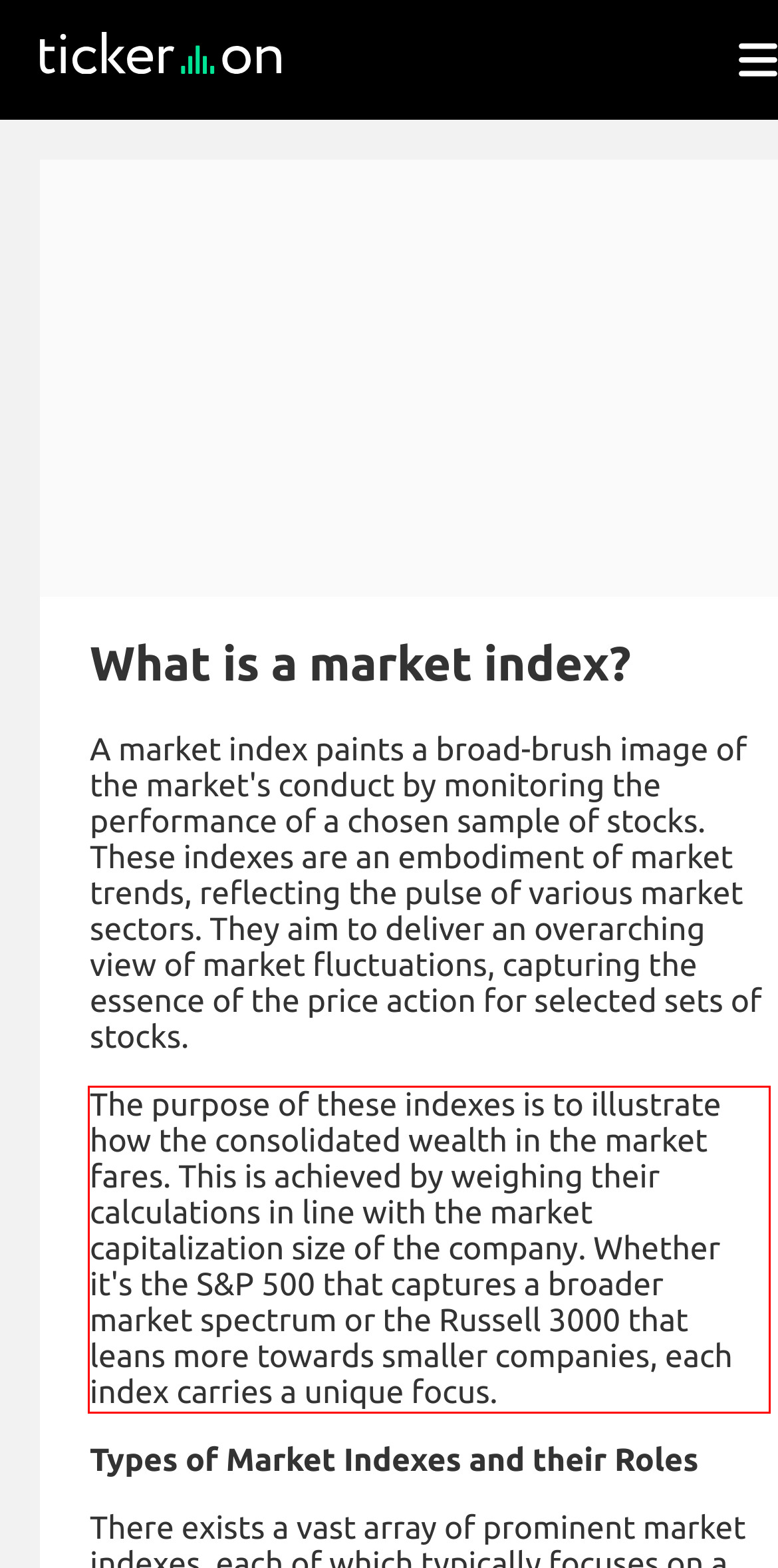Given a webpage screenshot, identify the text inside the red bounding box using OCR and extract it.

The purpose of these indexes is to illustrate how the consolidated wealth in the market fares. This is achieved by weighing their calculations in line with the market capitalization size of the company. Whether it's the S&P 500 that captures a broader market spectrum or the Russell 3000 that leans more towards smaller companies, each index carries a unique focus.